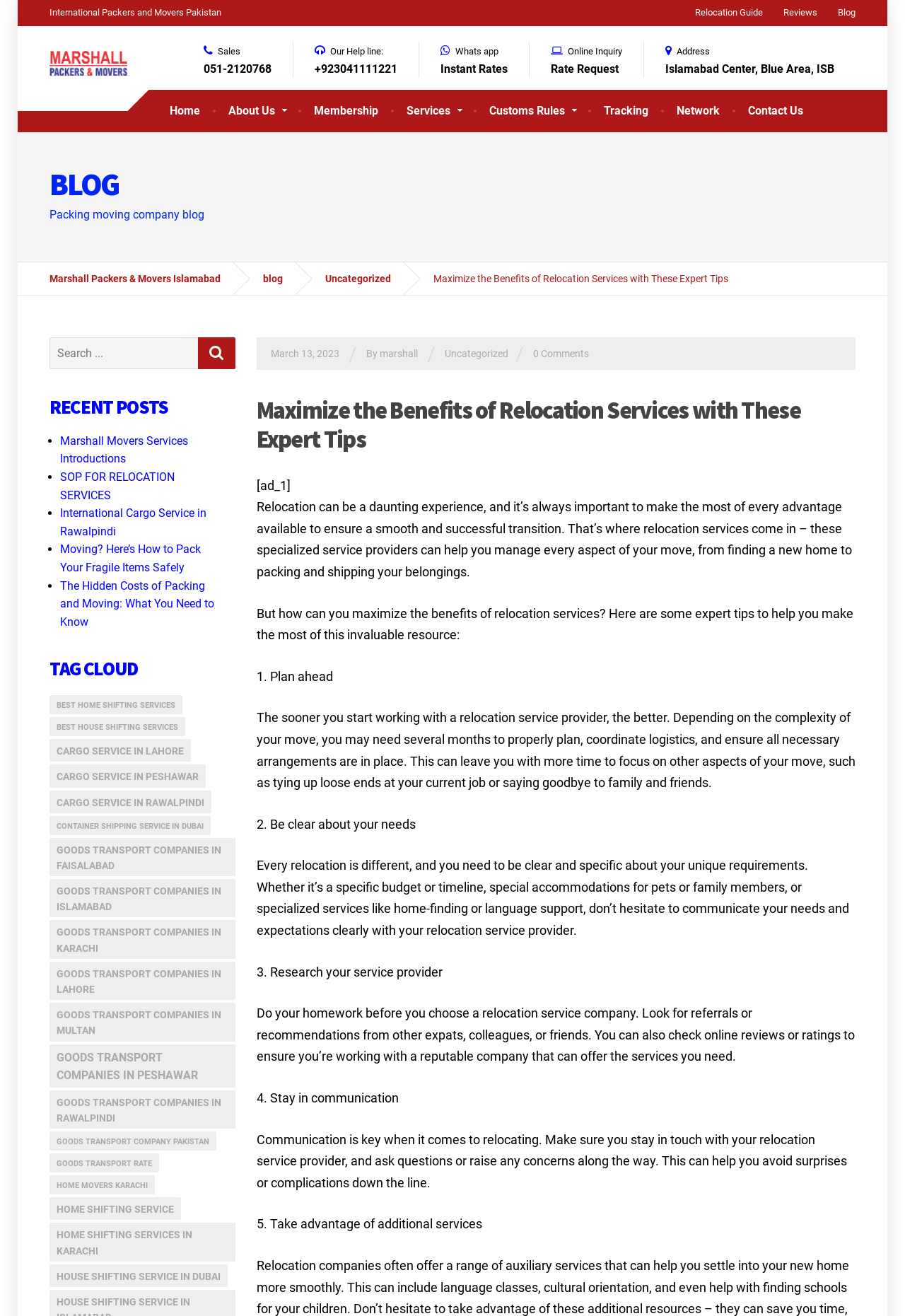Please find the bounding box coordinates of the element that must be clicked to perform the given instruction: "Contact us through the 'Contact Us' link". The coordinates should be four float numbers from 0 to 1, i.e., [left, top, right, bottom].

[0.811, 0.068, 0.903, 0.1]